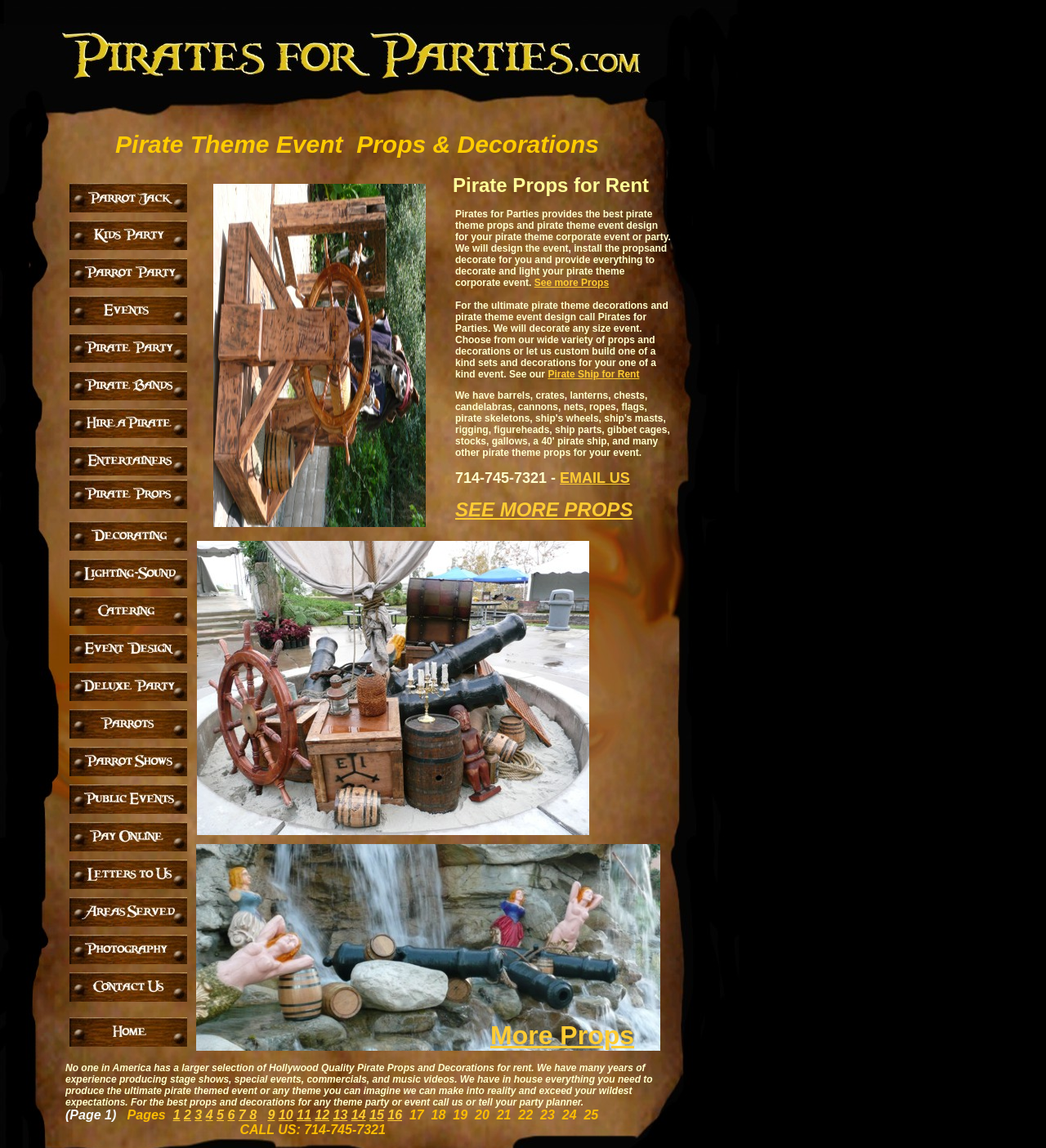Identify the coordinates of the bounding box for the element described below: "SEE MORE PROPS". Return the coordinates as four float numbers between 0 and 1: [left, top, right, bottom].

[0.435, 0.434, 0.605, 0.453]